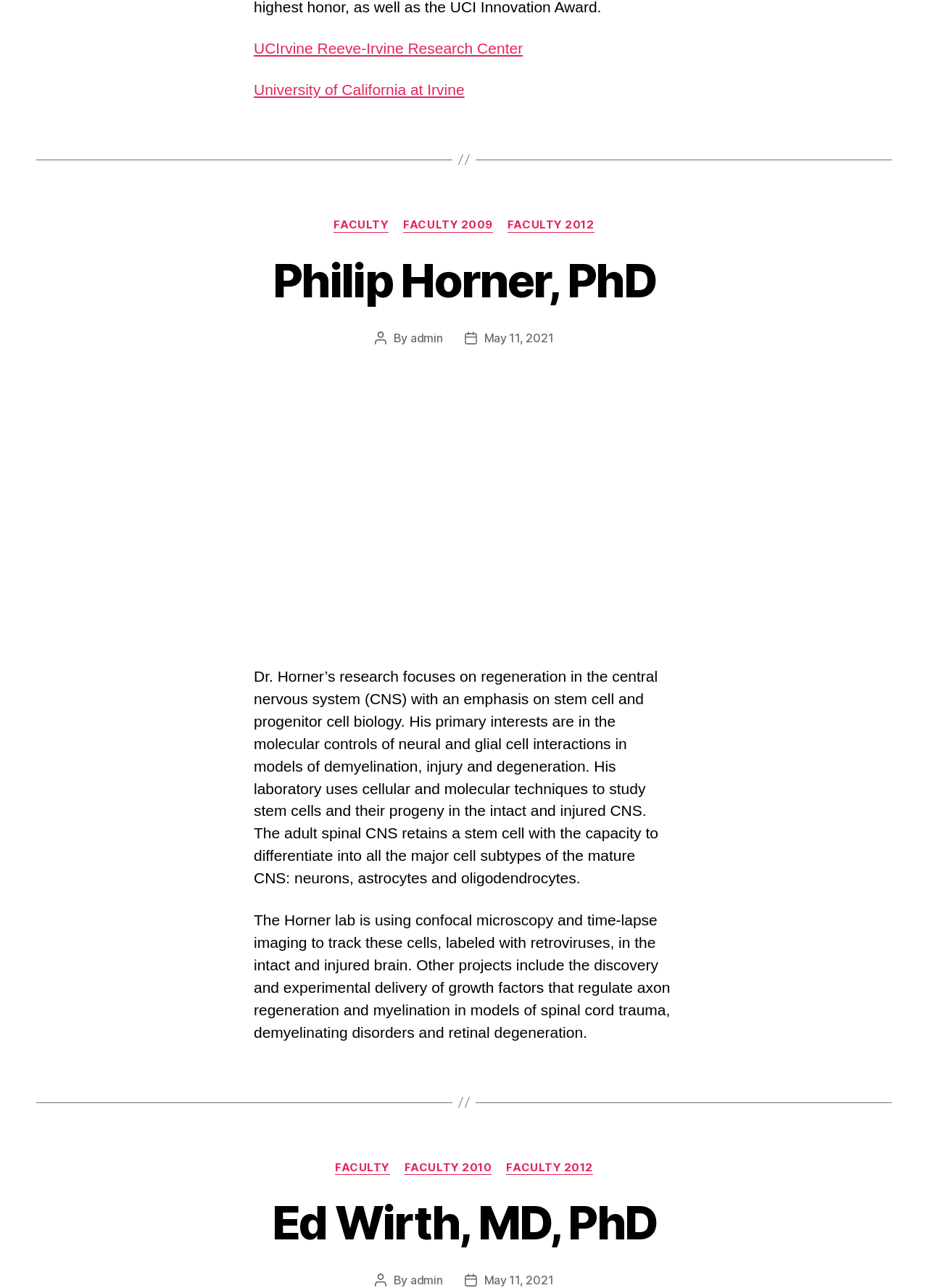What is the name of the author of the post?
Based on the image, respond with a single word or phrase.

admin